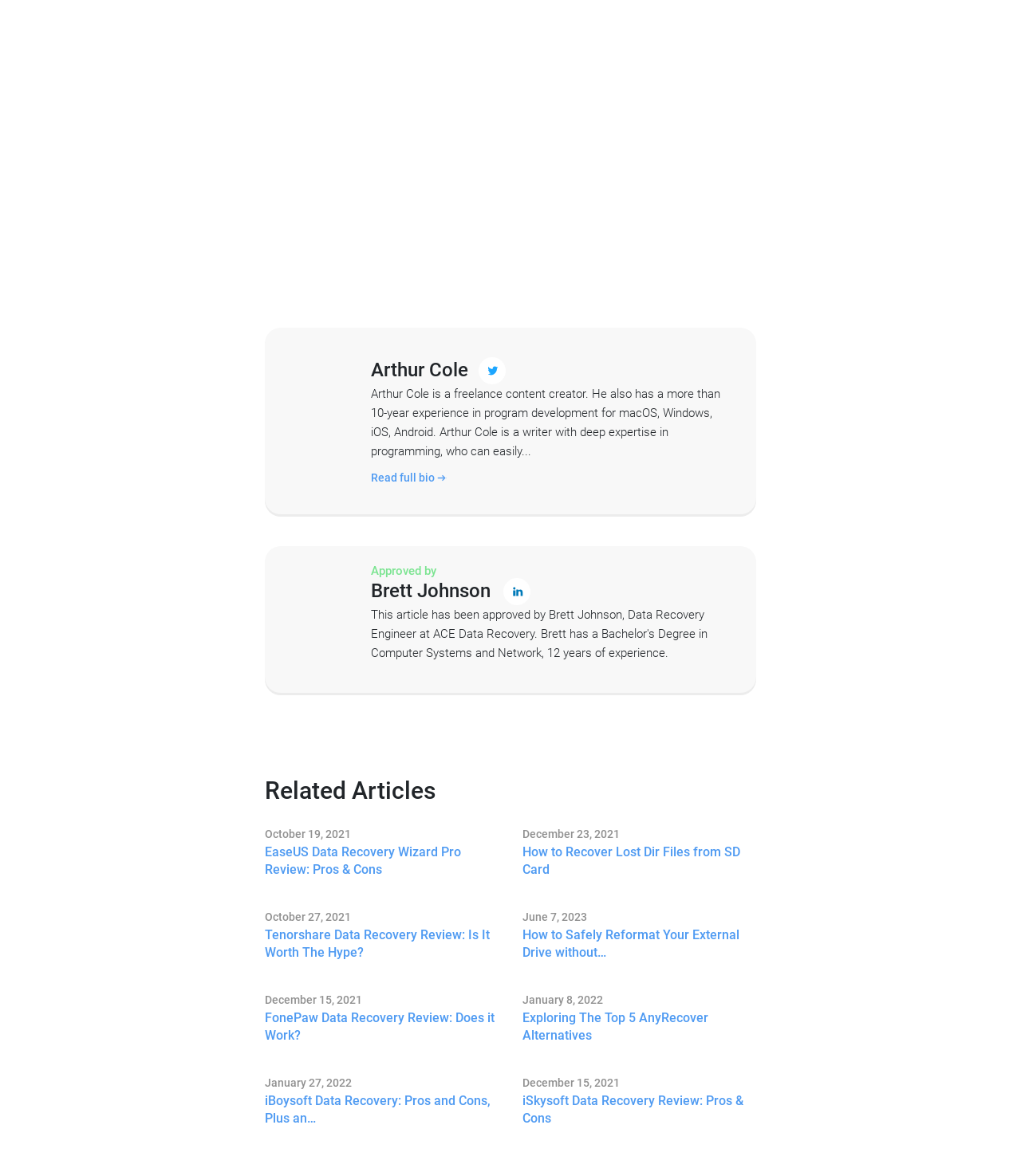Please specify the bounding box coordinates of the clickable region to carry out the following instruction: "View Arthur Cole's Twitter profile". The coordinates should be four float numbers between 0 and 1, in the format [left, top, right, bottom].

[0.469, 0.304, 0.495, 0.327]